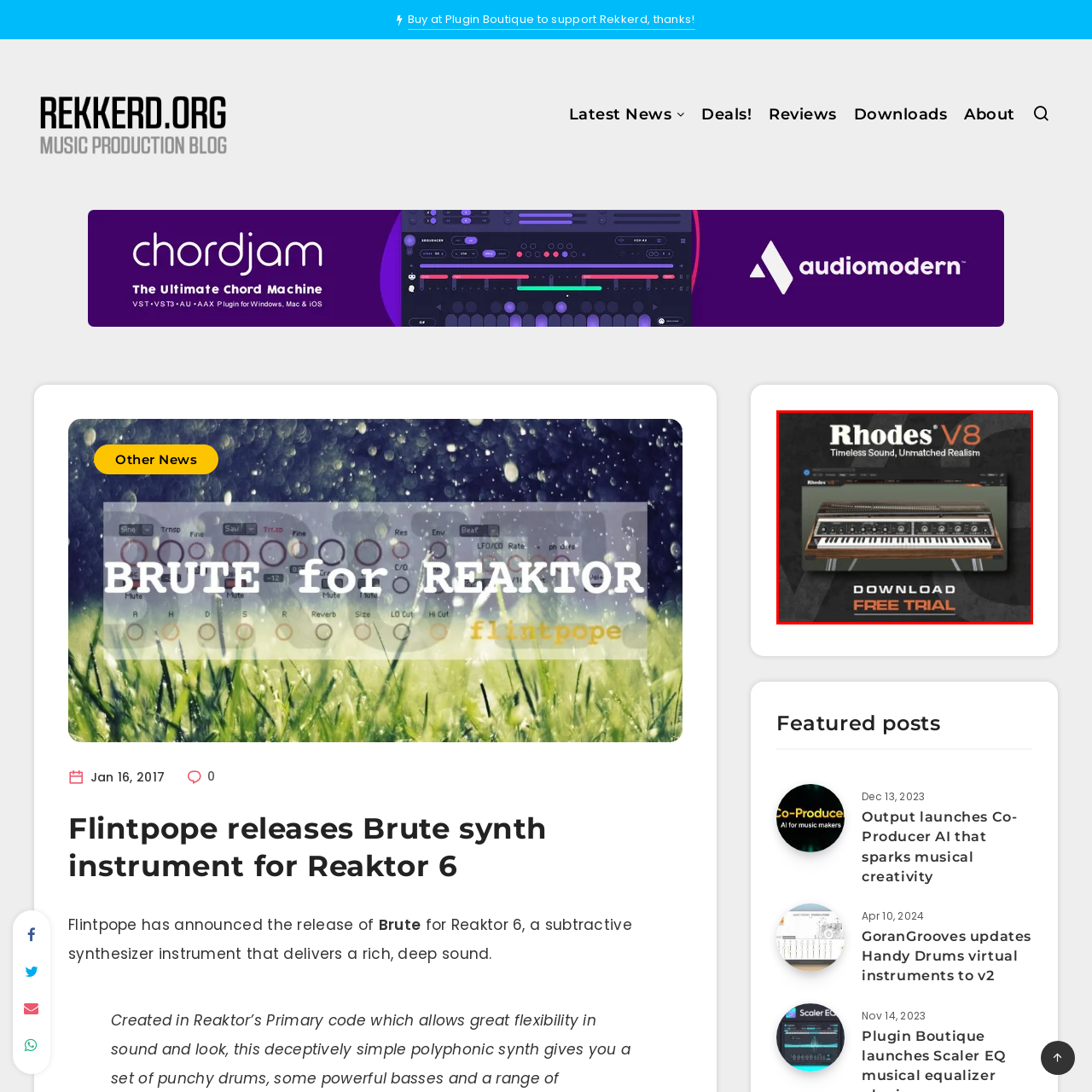Focus on the image confined within the red boundary and provide a single word or phrase in response to the question:
What is the purpose of the bold text beneath the image?

To invite viewers to download a free trial